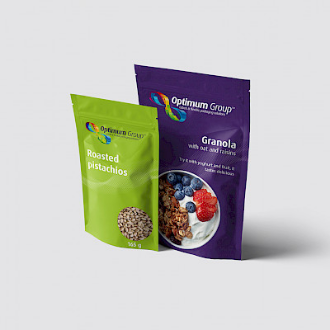Reply to the question with a single word or phrase:
What is emphasized on the right pouch?

Healthy ingredients